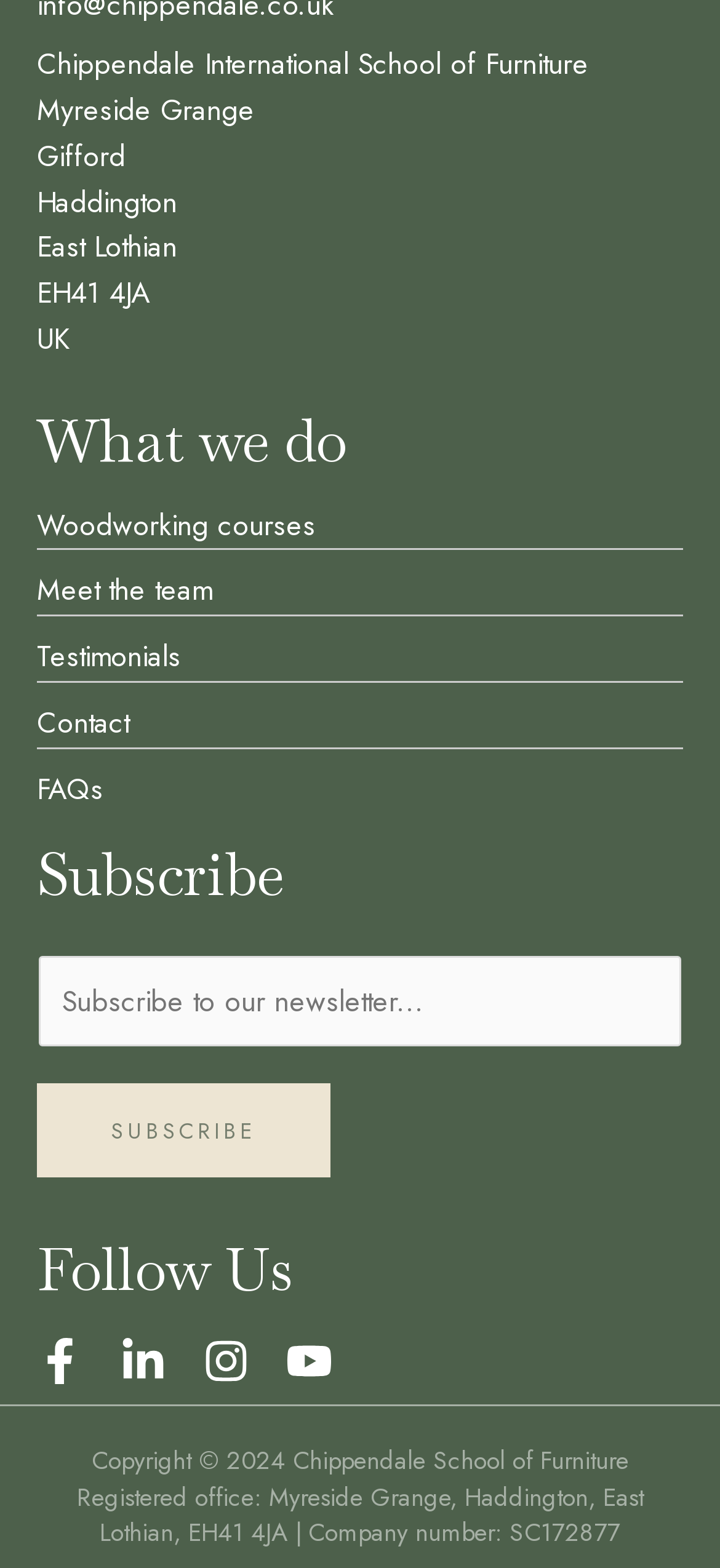Please identify the bounding box coordinates of where to click in order to follow the instruction: "Subscribe to the newsletter".

[0.054, 0.61, 0.946, 0.667]